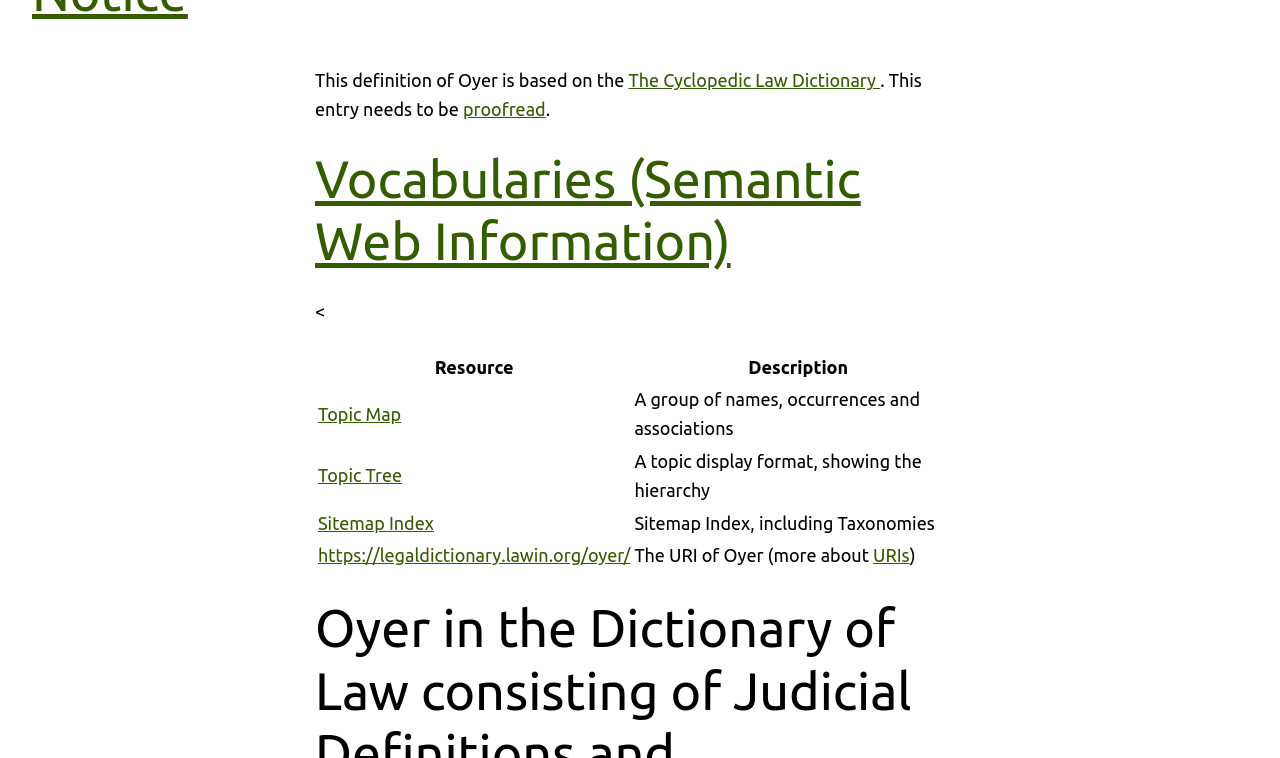Please identify the bounding box coordinates of the clickable area that will allow you to execute the instruction: "Proofread this entry".

[0.362, 0.131, 0.426, 0.157]